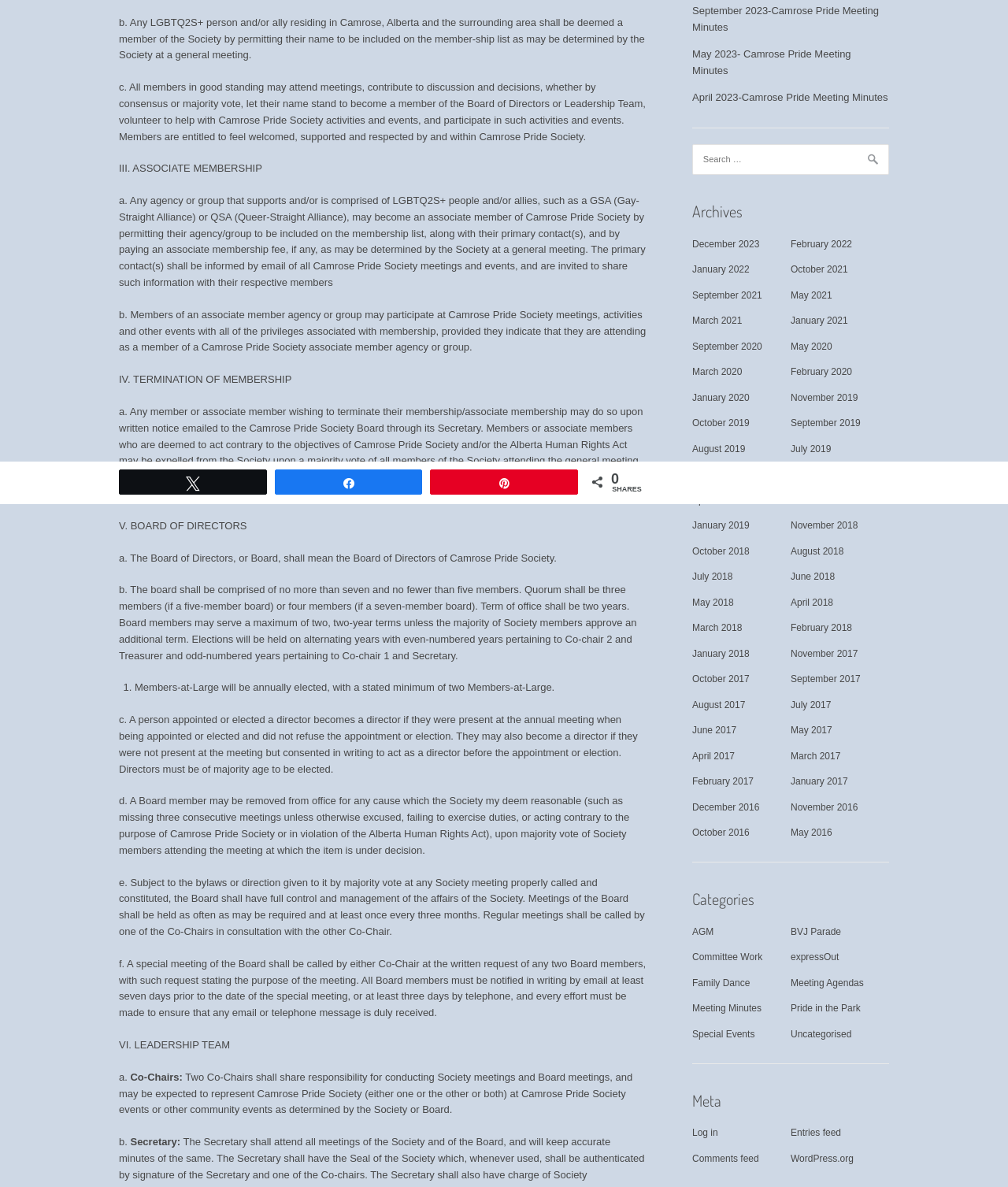Determine the bounding box for the UI element that matches this description: "Vote.gov".

None